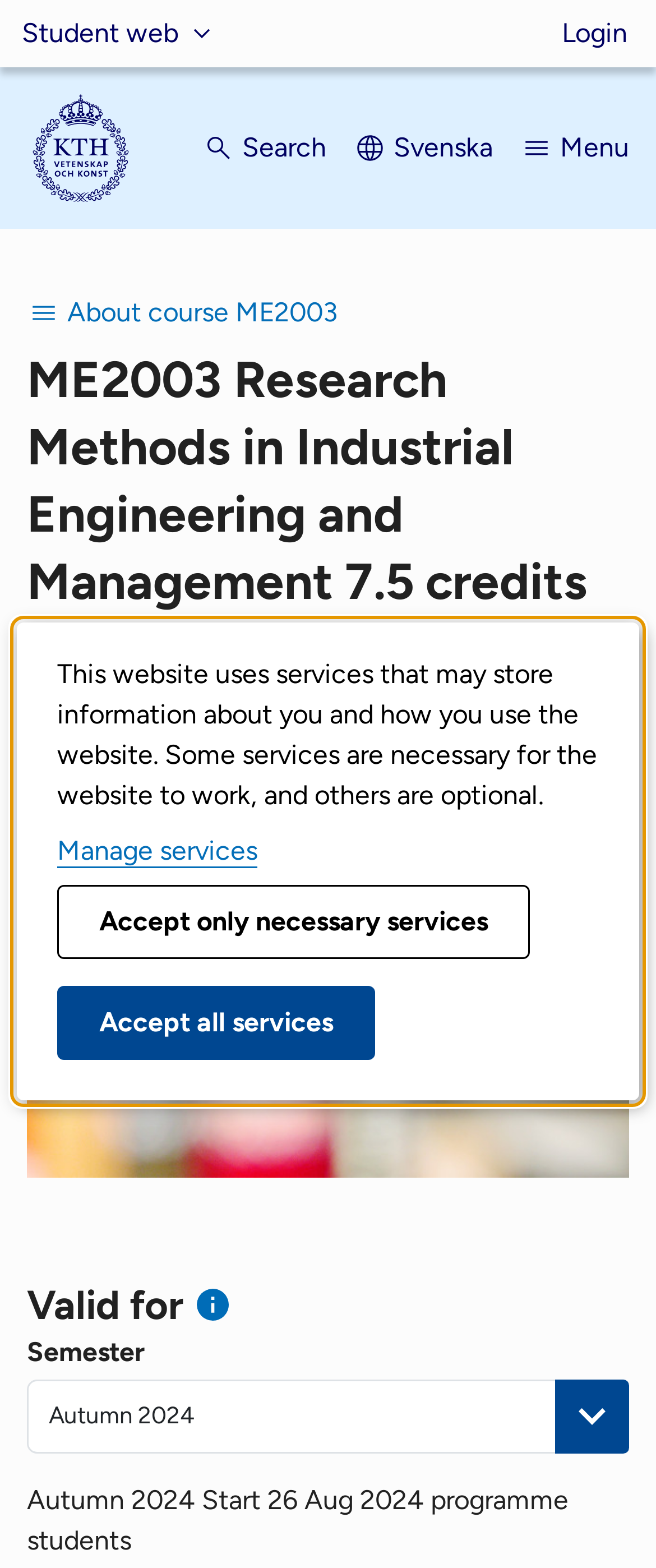What is the name of the course?
Based on the screenshot, answer the question with a single word or phrase.

ME2003